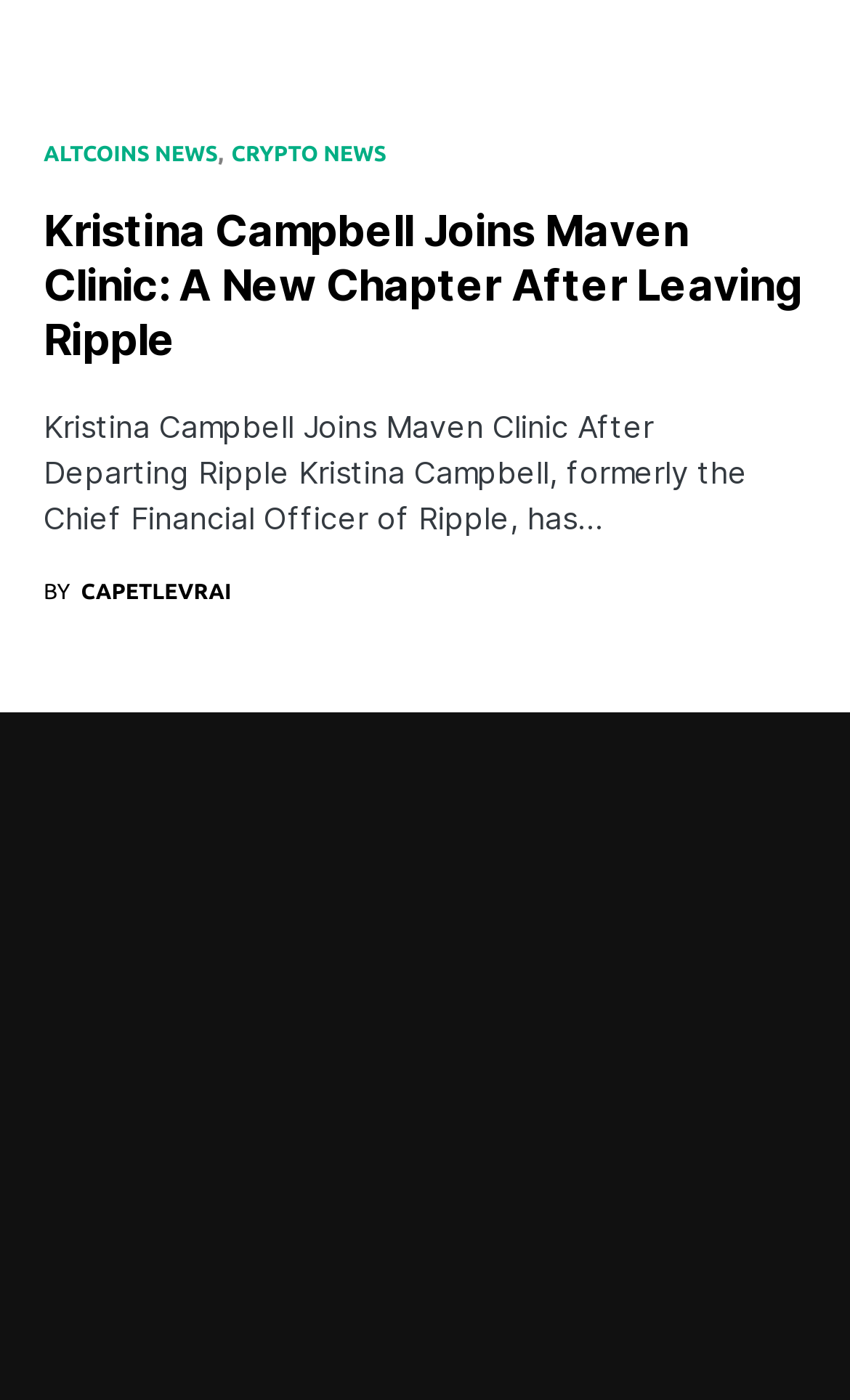Identify the bounding box coordinates of the clickable section necessary to follow the following instruction: "Go to the Home page". The coordinates should be presented as four float numbers from 0 to 1, i.e., [left, top, right, bottom].

[0.128, 0.733, 0.238, 0.766]